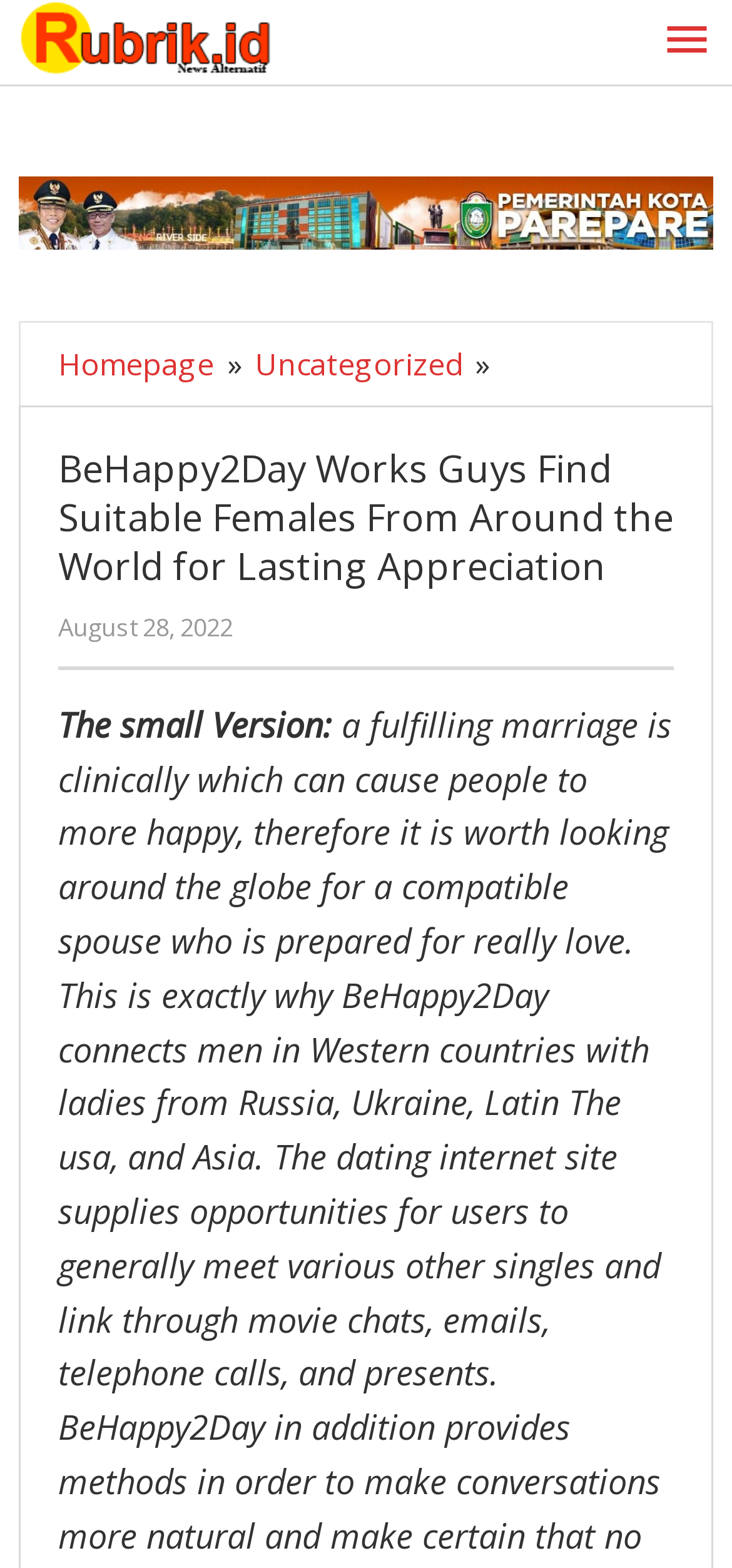Explain in detail what is displayed on the webpage.

The webpage appears to be an article page from a website called Rubrik.id. At the top left corner, there is a logo of Rubrik.id, which is an image linked to the website's homepage. Next to the logo, there is a menu button labeled "Menus". 

Below the top section, there is a navigation bar with links to the "Homepage" and "Uncategorized" sections. A "»" symbol separates these two links. 

The main content of the webpage is an article titled "BeHappy2Day Works Guys Find Suitable Females From Around the World for Lasting Appreciation". The title is displayed prominently in a large font size. Below the title, there is a timestamp indicating that the article was published on August 28, 2022, and the author's name, "RUBRIK DISAIN", is provided. 

The article begins with a brief introduction, which starts with the sentence "The small Version: a fulfilling marriage is clinically which can cause people to more happy". The rest of the article content is not provided in the accessibility tree, but it likely continues below the introduction.